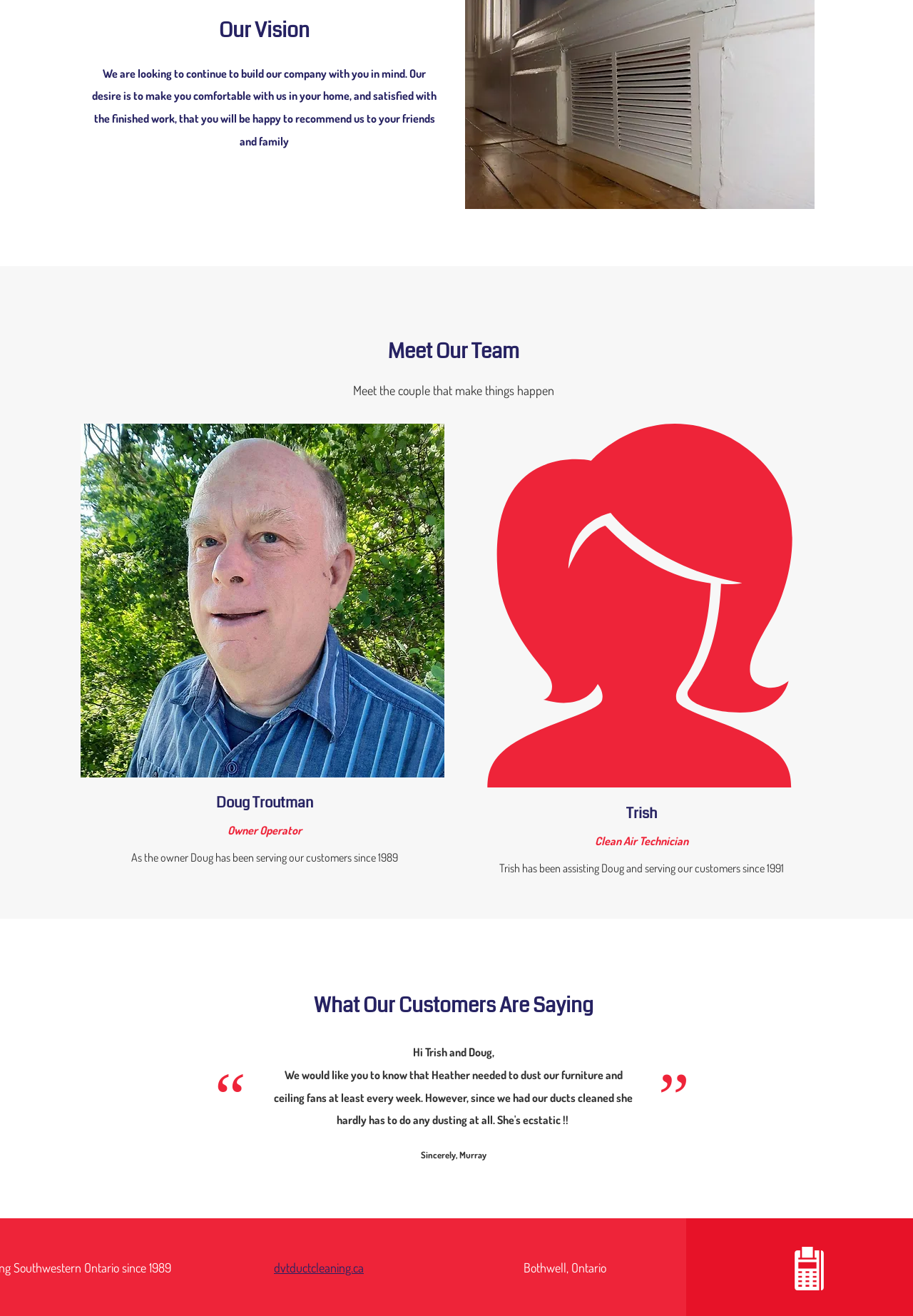What is the location of the company?
Use the image to give a comprehensive and detailed response to the question.

From the StaticText element 'Bothwell, Ontario', it can be concluded that the location of the company is Bothwell, Ontario.